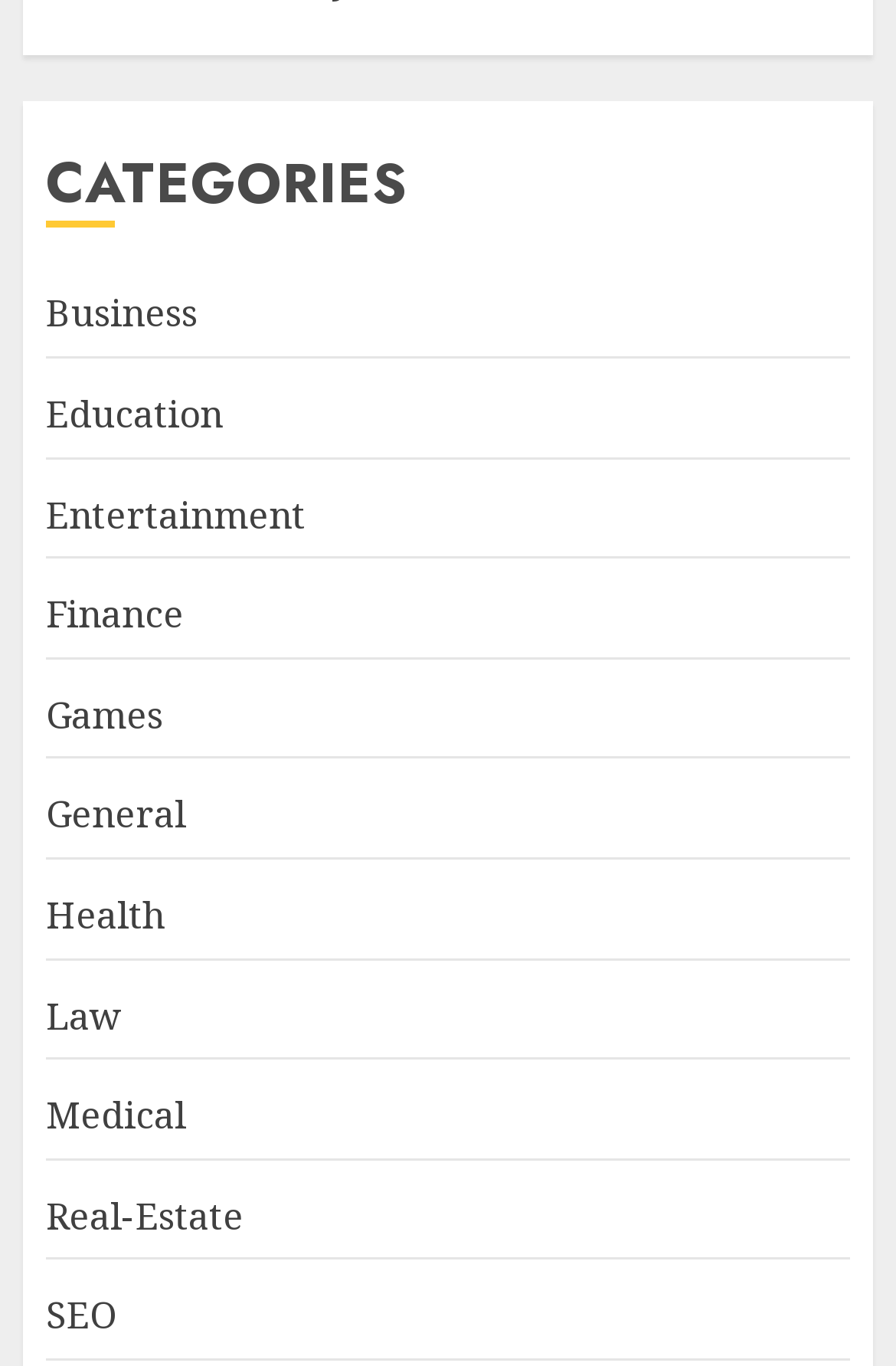Extract the bounding box coordinates of the UI element described by: "Health". The coordinates should include four float numbers ranging from 0 to 1, e.g., [left, top, right, bottom].

[0.051, 0.651, 0.185, 0.69]